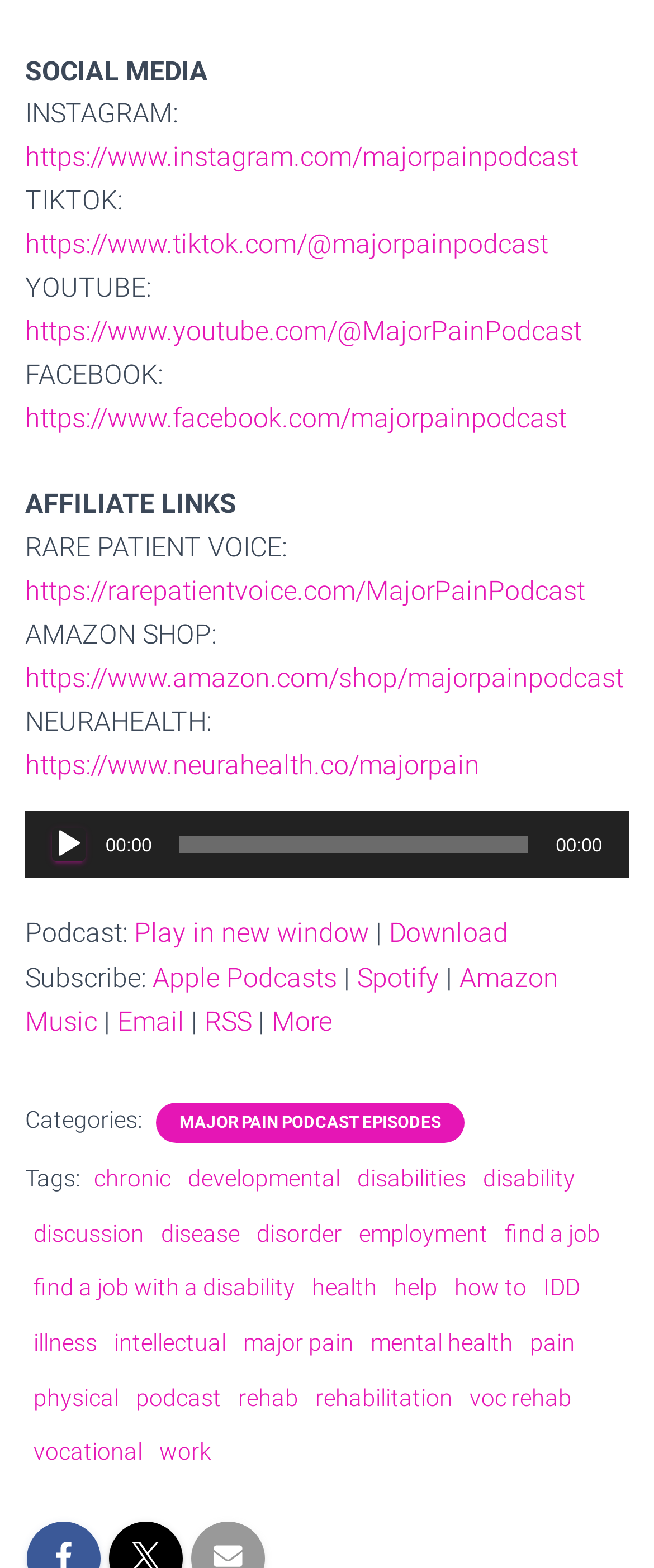Identify the bounding box coordinates of the region I need to click to complete this instruction: "Play the audio".

[0.079, 0.528, 0.131, 0.55]